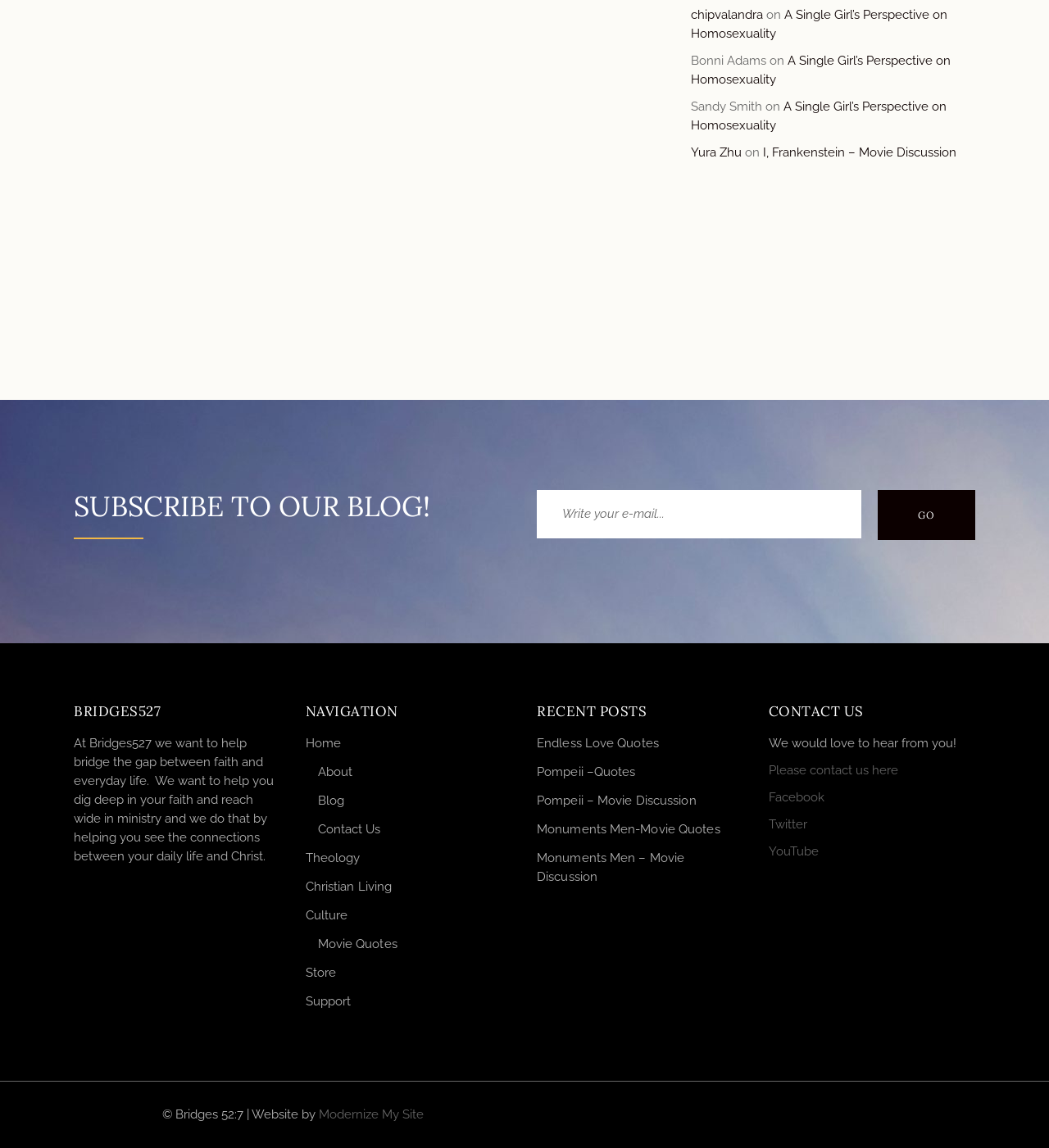Locate and provide the bounding box coordinates for the HTML element that matches this description: "chipvalandra".

[0.659, 0.007, 0.728, 0.019]